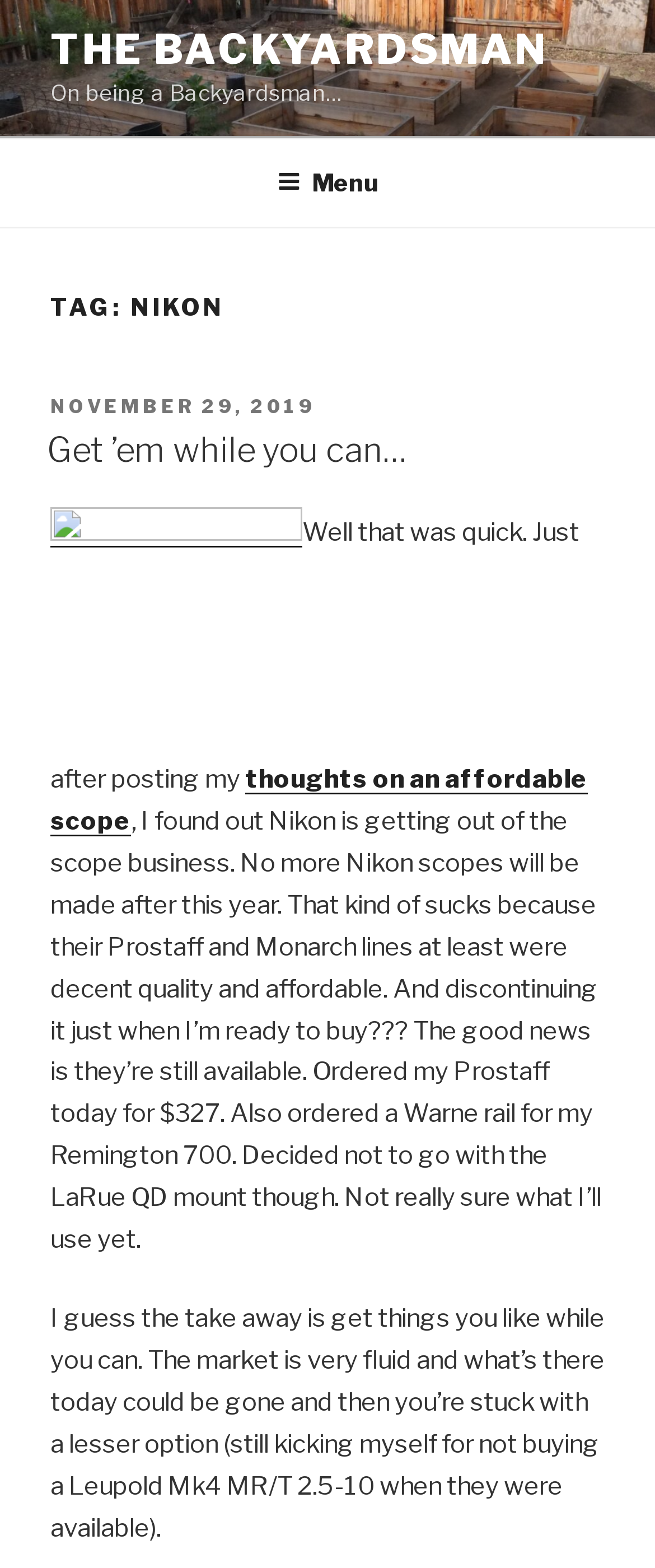Predict the bounding box of the UI element based on this description: "Menu".

[0.386, 0.09, 0.614, 0.142]